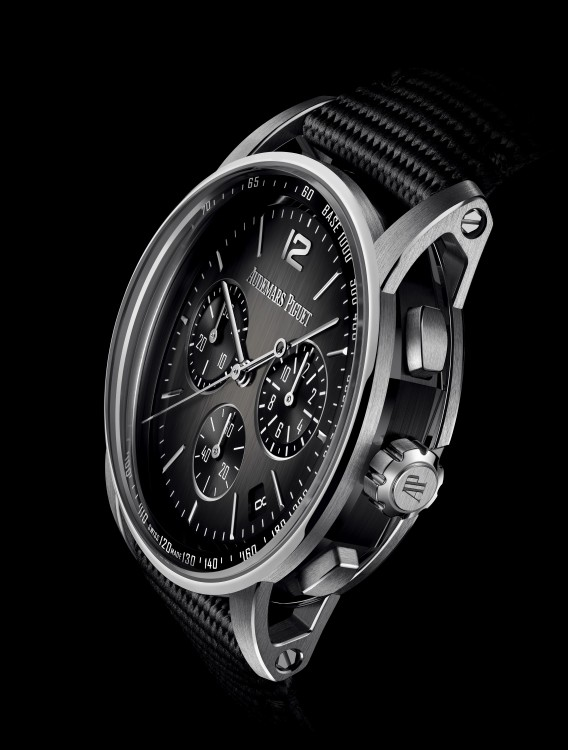Provide an in-depth description of the image.

The image showcases a luxurious Audemars Piguet Royal Oak Offshore Lady timepiece, expertly crafted with a sleek, contemporary design. The watch is presented at an angle that highlights its striking features, including its polished metal case and intricate dial. The watch face is predominantly black, adorned with silver-toned hands and markers that enhance its elegance and readability. Prominently displayed is the "12" hour marker, giving the watch a sophisticated touch.

The chronograph sub-dials are positioned in a harmonious layout, showcasing the watch's multifunctional capabilities. The textured black strap adds a sporty yet refined element to the overall aesthetic. This timepiece embodies a seamless blend of luxury and performance, appealing to watch enthusiasts and collectors alike. The image effectively captures the essence of high-end horology, emphasizing both craftsmanship and style.